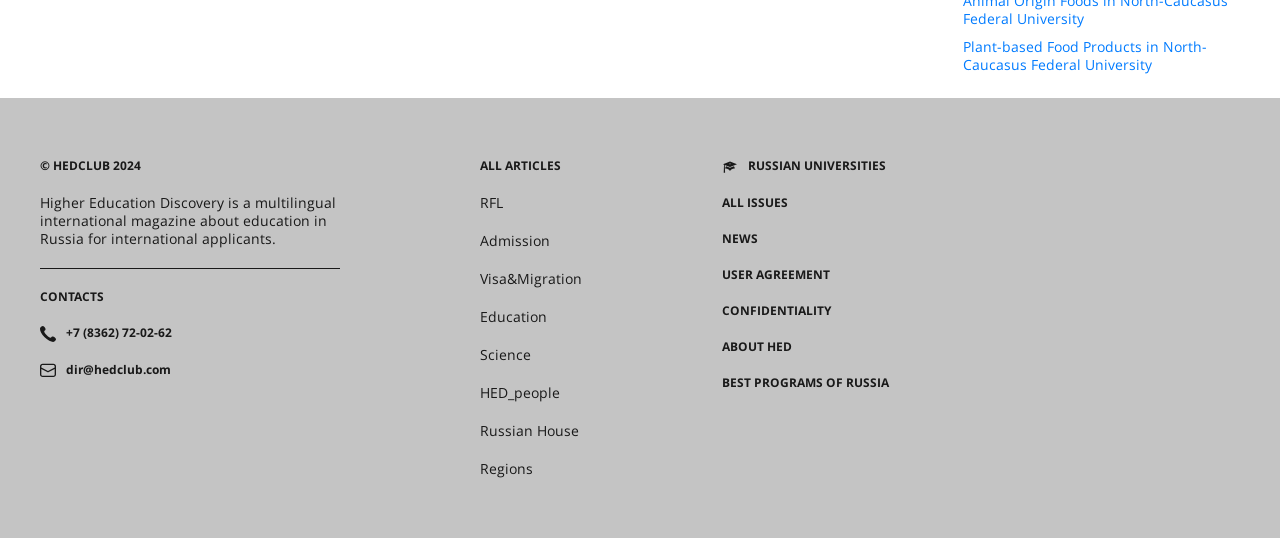Highlight the bounding box coordinates of the element that should be clicked to carry out the following instruction: "Learn about the 5 tips for migrating to Salesforce". The coordinates must be given as four float numbers ranging from 0 to 1, i.e., [left, top, right, bottom].

None